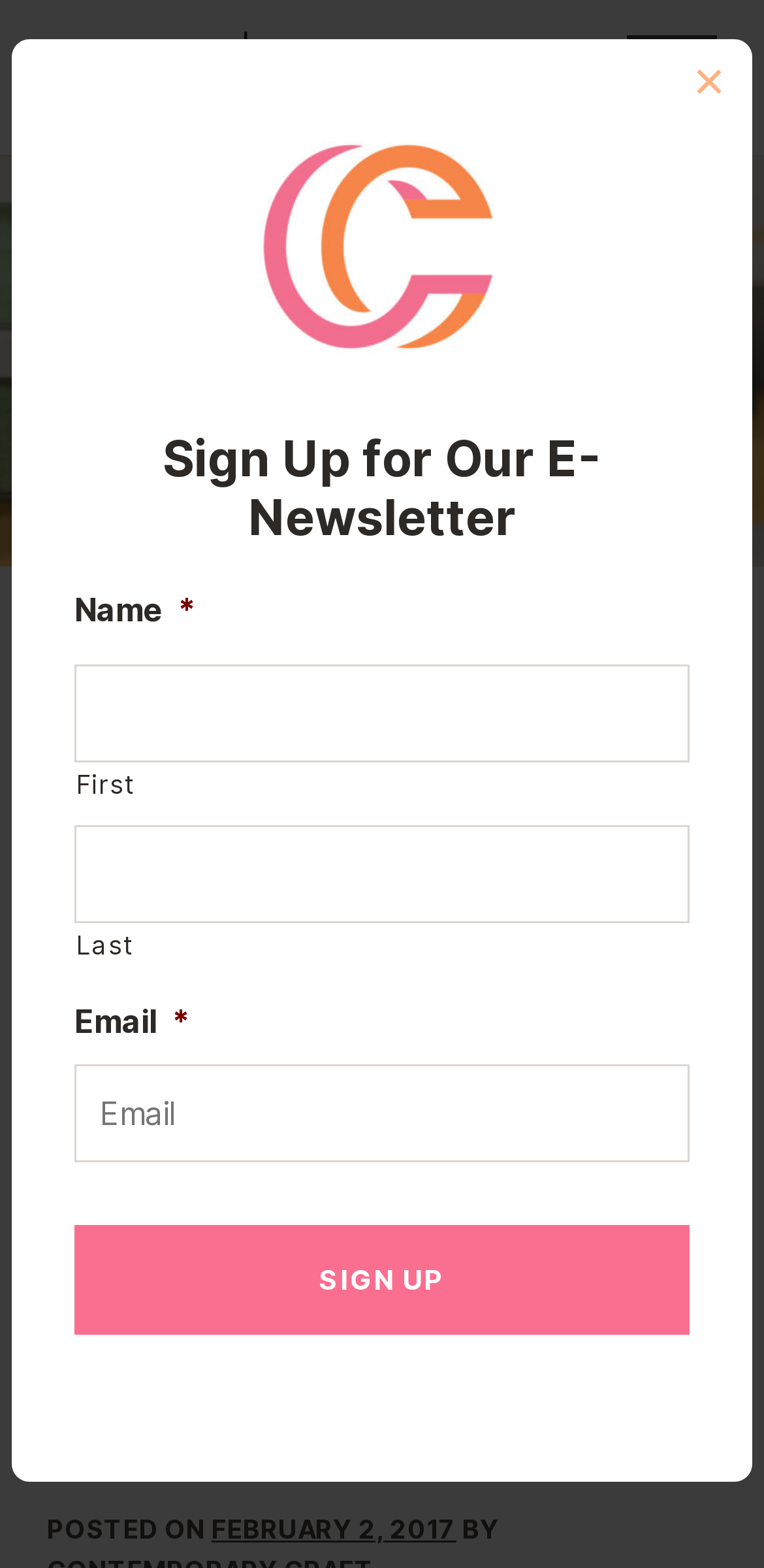Give an extensive and precise description of the webpage.

The webpage is about Kayla Staigvil, a 2017 LEAP finalist, and her unique jewelry designs. At the top of the page, there is a newsletter sign-up section with a heading, three text boxes for first name, last name, and email, and a sign-up button. This section takes up most of the top portion of the page. 

To the top-right corner, there is a small "×" button, likely used to close the newsletter sign-up section. Below the sign-up section, there is a link to "Contemporary Craft" accompanied by an image, which might be a logo. 

On the top-right corner, there is a "Menu" button with an image, which is likely used to navigate the website on mobile devices. 

The main content of the page starts with a heading that reads "Kayla Staigvil – LEAP Finalist" and is positioned near the top-center of the page. Below the heading, there is a brief description of Kayla Staigvil's work, which is not explicitly stated in the accessibility tree but is likely related to her jewelry designs inspired by the Victorian Era and Kintsugi. 

At the bottom of the page, there is a section with the post date "FEBRUARY 2, 2017" and the author's name, which is not explicitly stated.